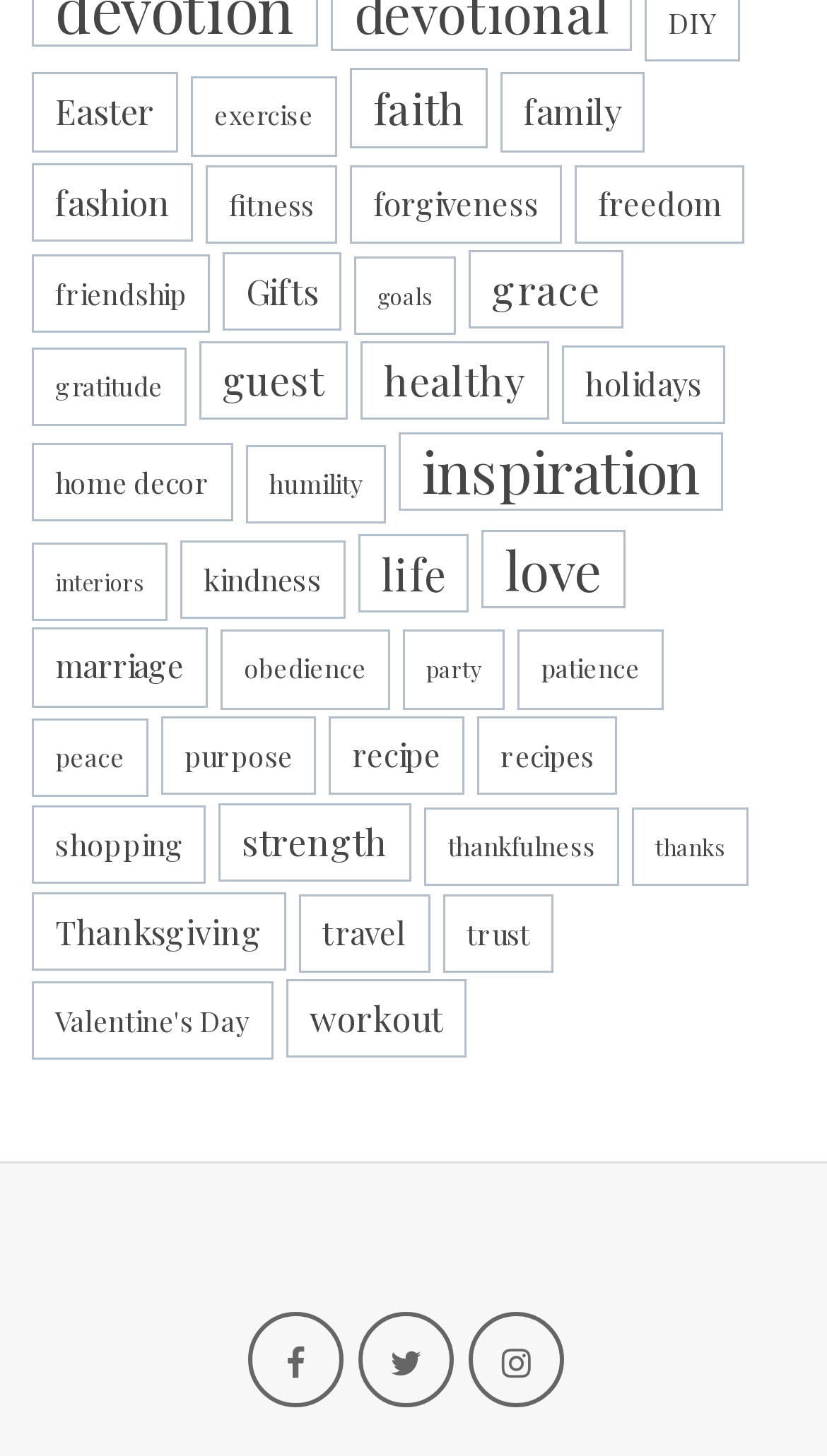Can you specify the bounding box coordinates for the region that should be clicked to fulfill this instruction: "Click on the 'Easter' link".

[0.038, 0.05, 0.215, 0.104]